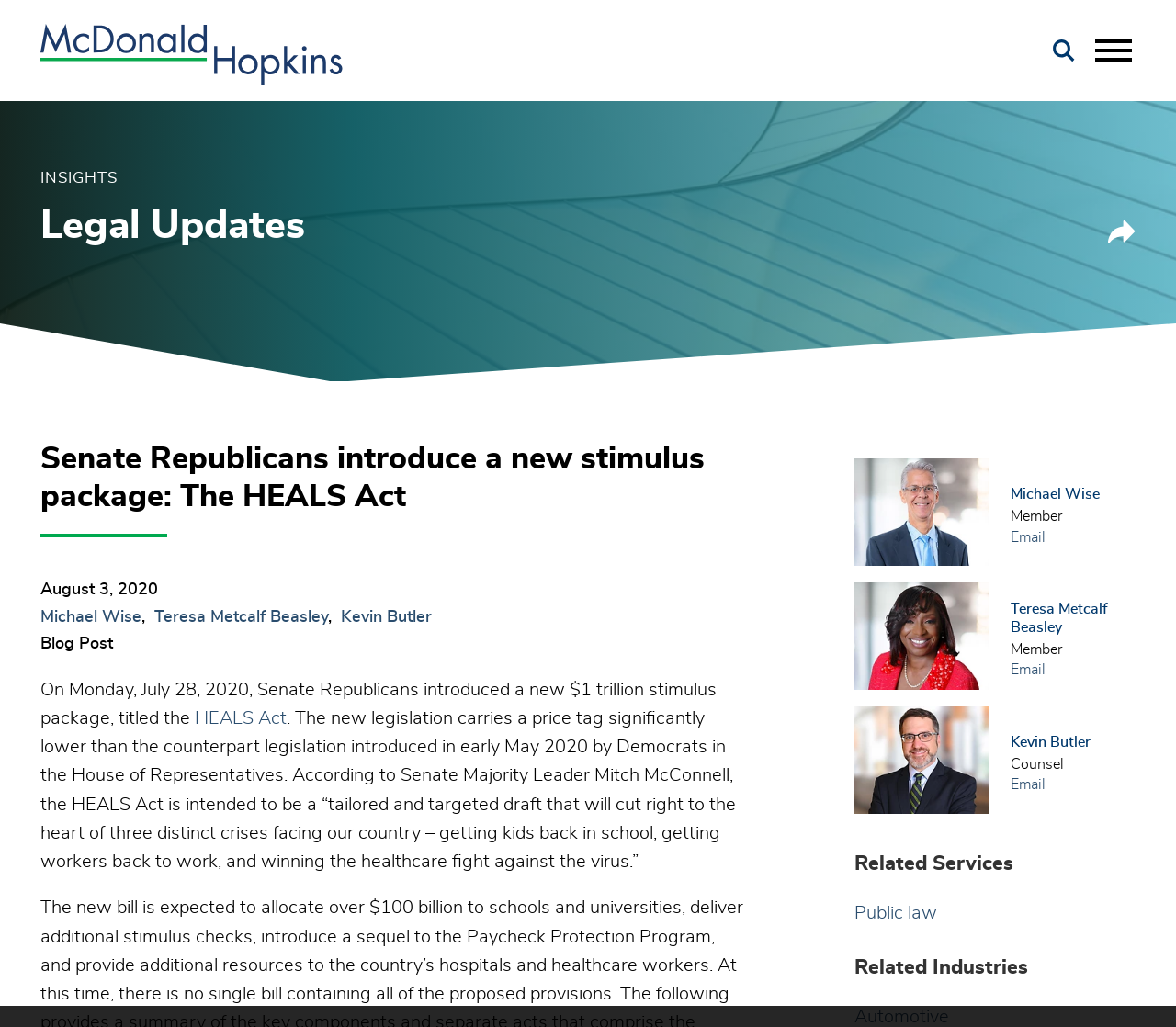Extract the bounding box coordinates for the UI element described as: "Never Enough Without You".

None